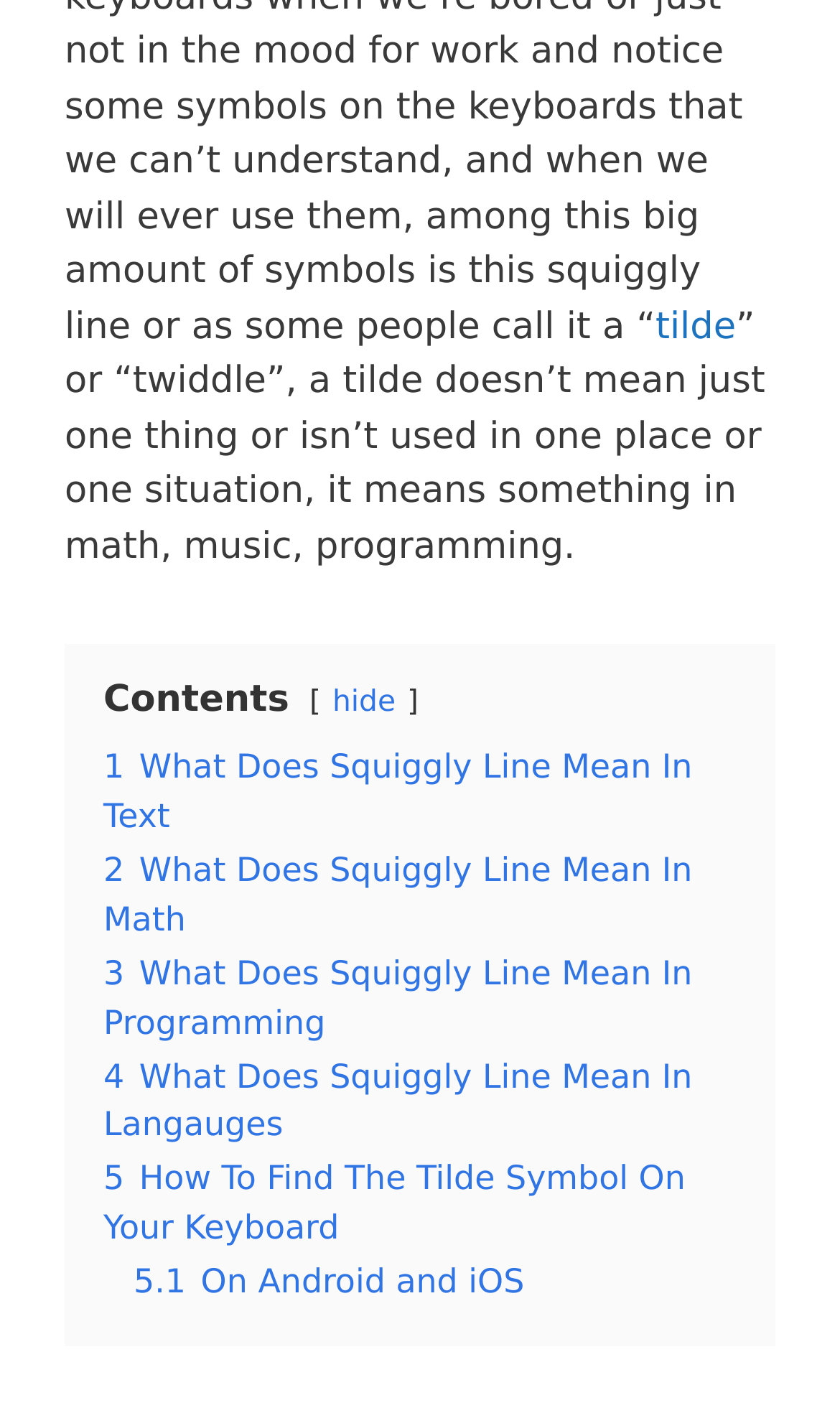Please locate the bounding box coordinates of the element that should be clicked to complete the given instruction: "click the link to learn about the meaning of the squiggly line in languages".

[0.123, 0.748, 0.824, 0.81]